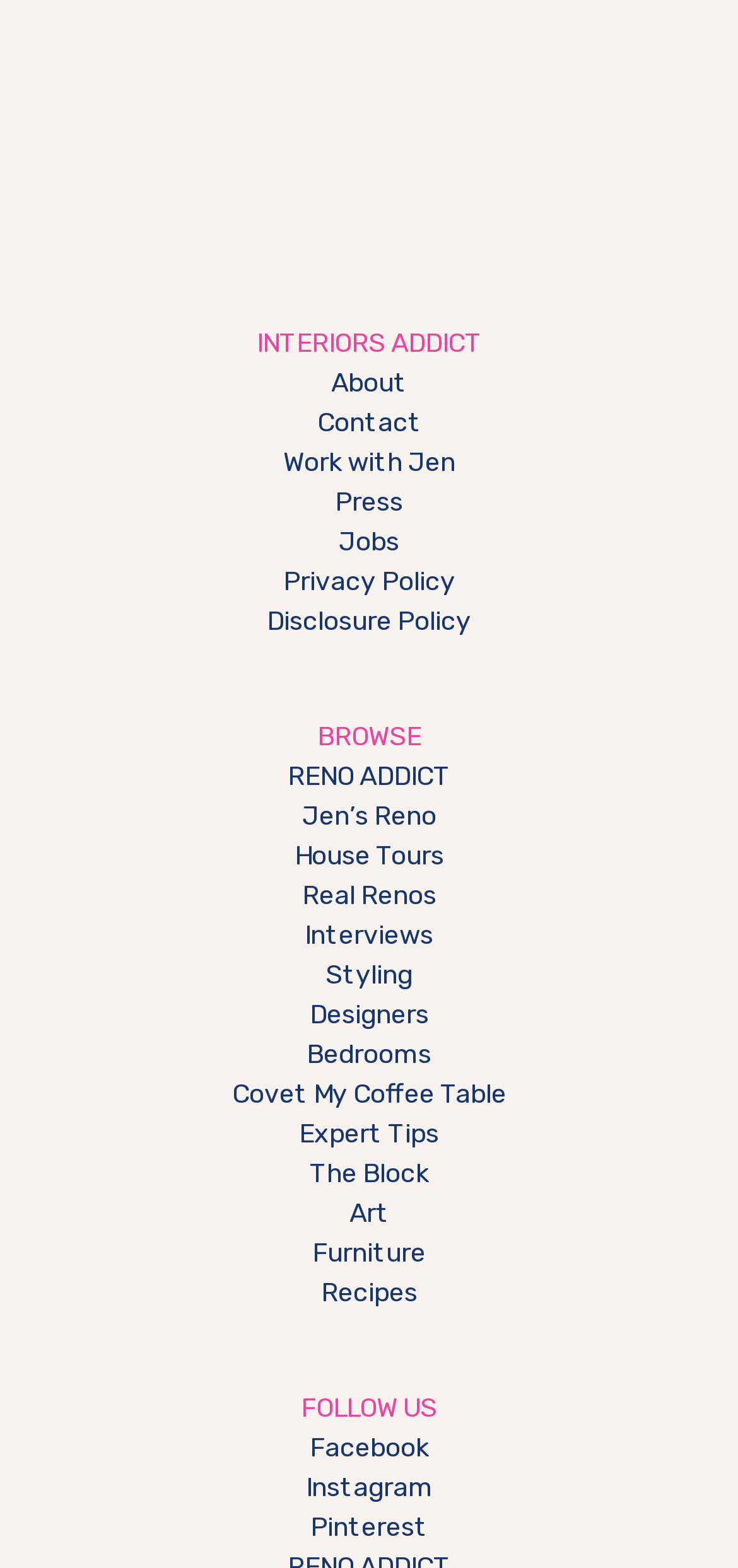Please answer the following question as detailed as possible based on the image: 
How can users follow the website on social media?

The 'FOLLOW US' section at the bottom of the page provides links to the website's social media profiles on Facebook, Instagram, and Pinterest, allowing users to follow the website on these platforms.